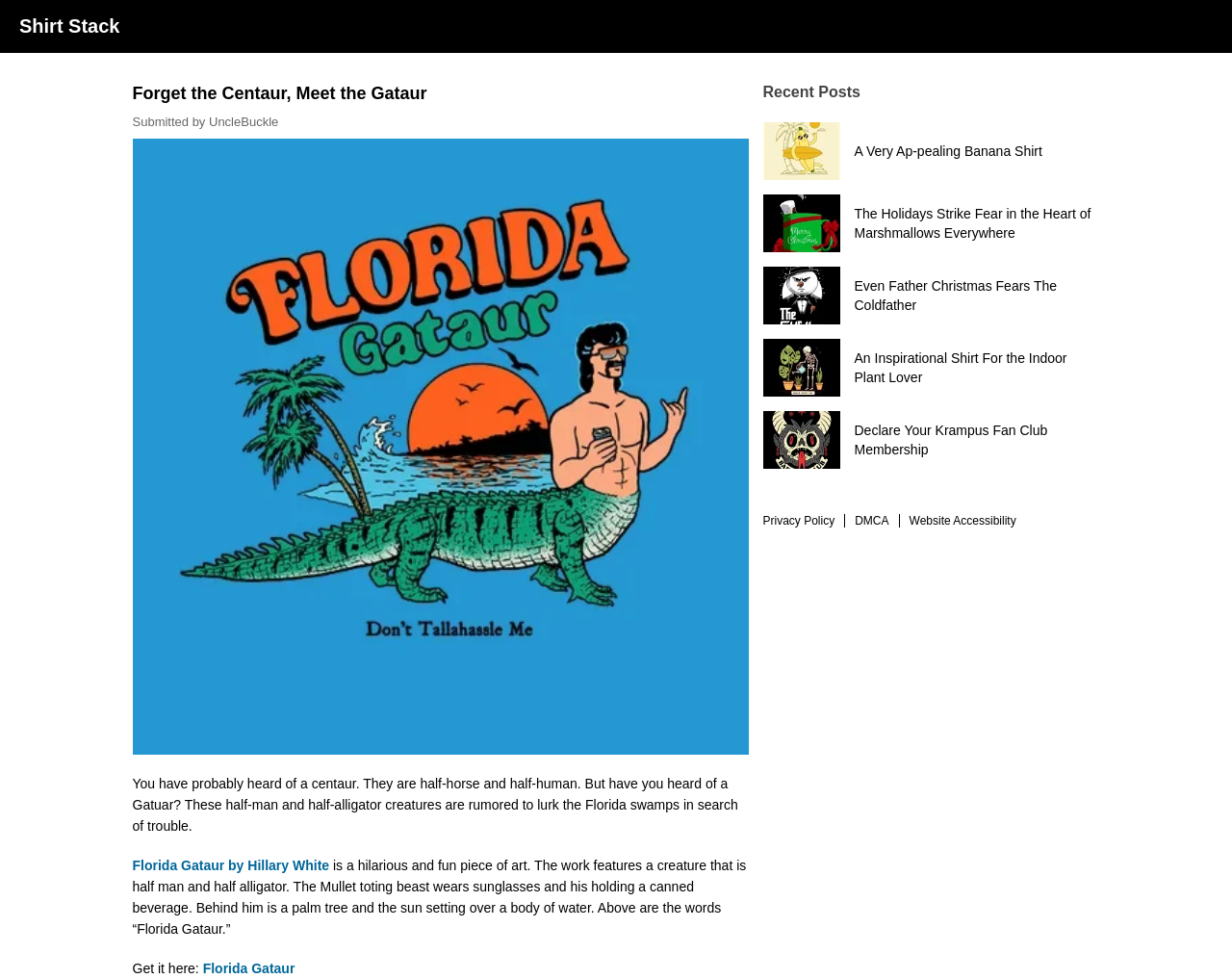Identify and provide the main heading of the webpage.

Forget the Centaur, Meet the Gataur